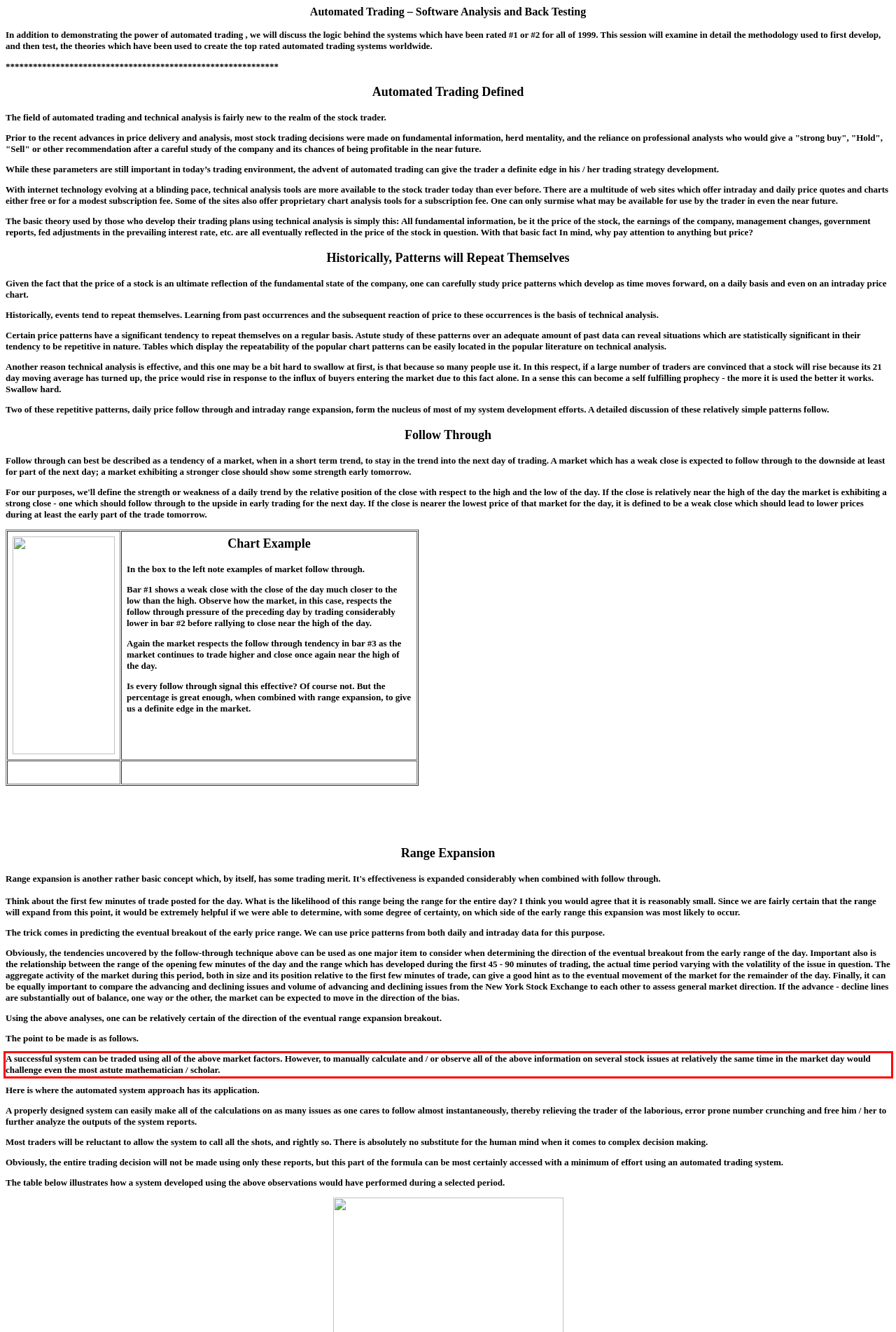Using the provided screenshot of a webpage, recognize the text inside the red rectangle bounding box by performing OCR.

A successful system can be traded using all of the above market factors. However, to manually calculate and / or observe all of the above information on several stock issues at relatively the same time in the market day would challenge even the most astute mathematician / scholar.